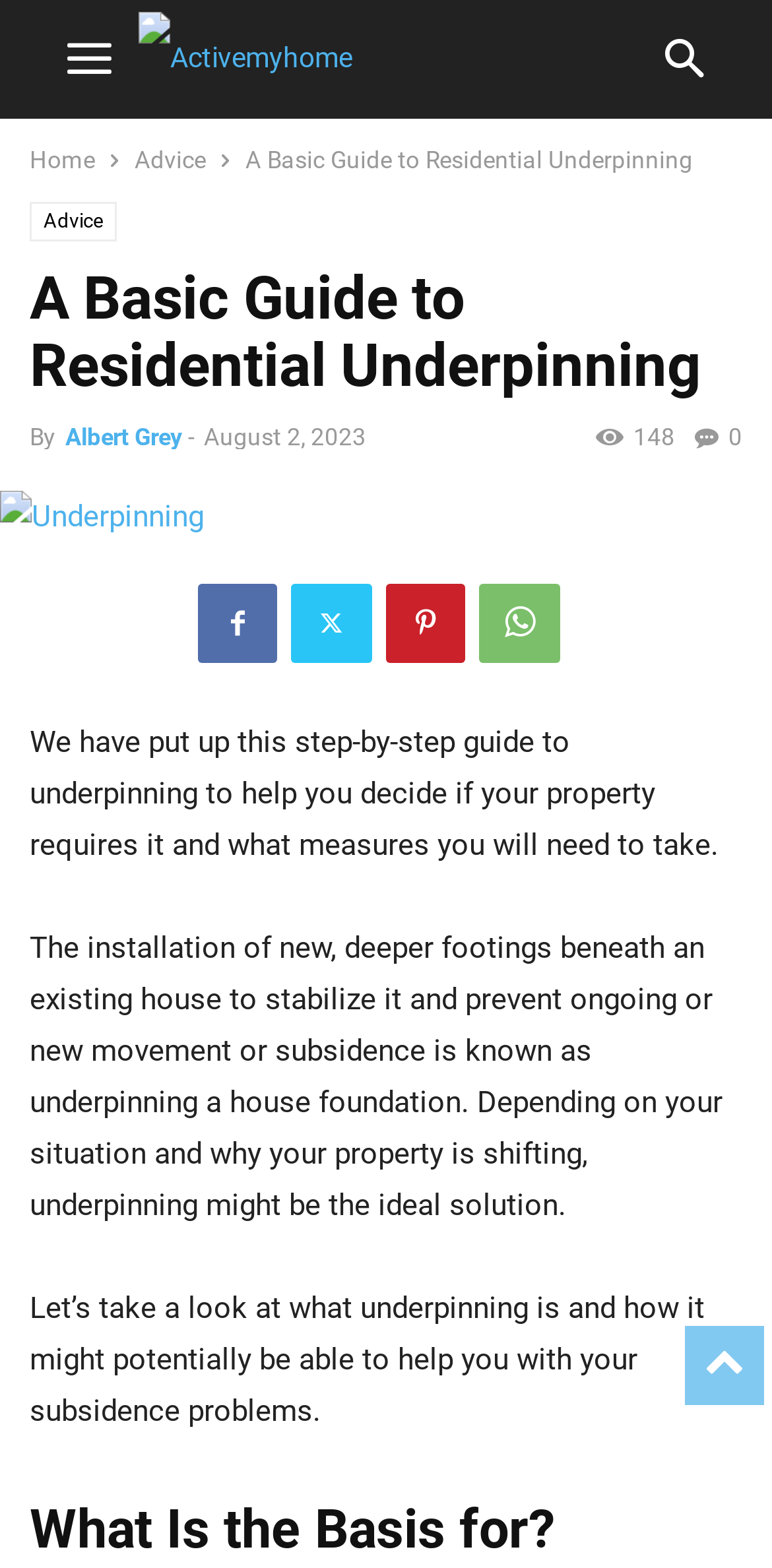Pinpoint the bounding box coordinates of the element you need to click to execute the following instruction: "go to home page". The bounding box should be represented by four float numbers between 0 and 1, in the format [left, top, right, bottom].

[0.038, 0.093, 0.123, 0.111]